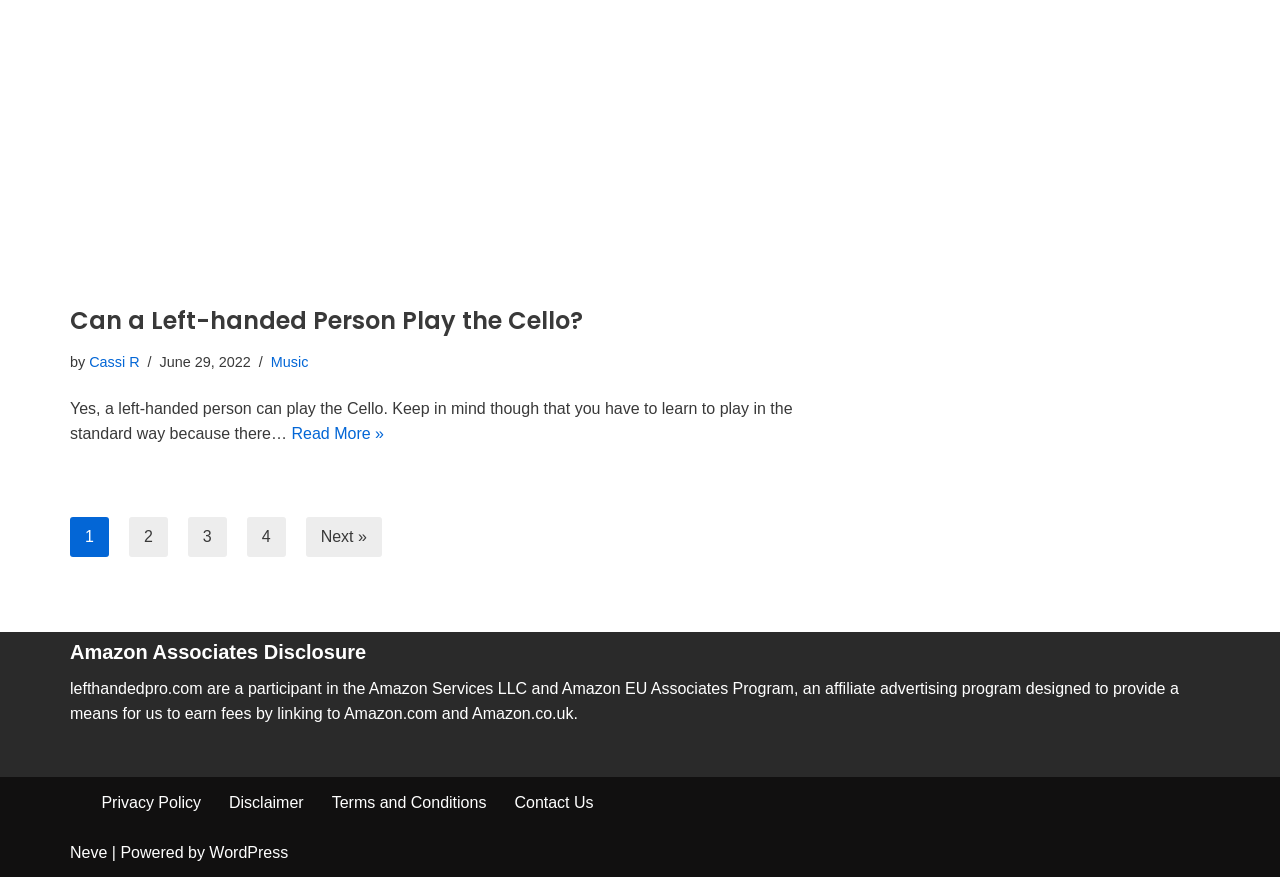Please identify the bounding box coordinates of the element's region that needs to be clicked to fulfill the following instruction: "Visit the Privacy Policy page". The bounding box coordinates should consist of four float numbers between 0 and 1, i.e., [left, top, right, bottom].

[0.079, 0.9, 0.157, 0.93]